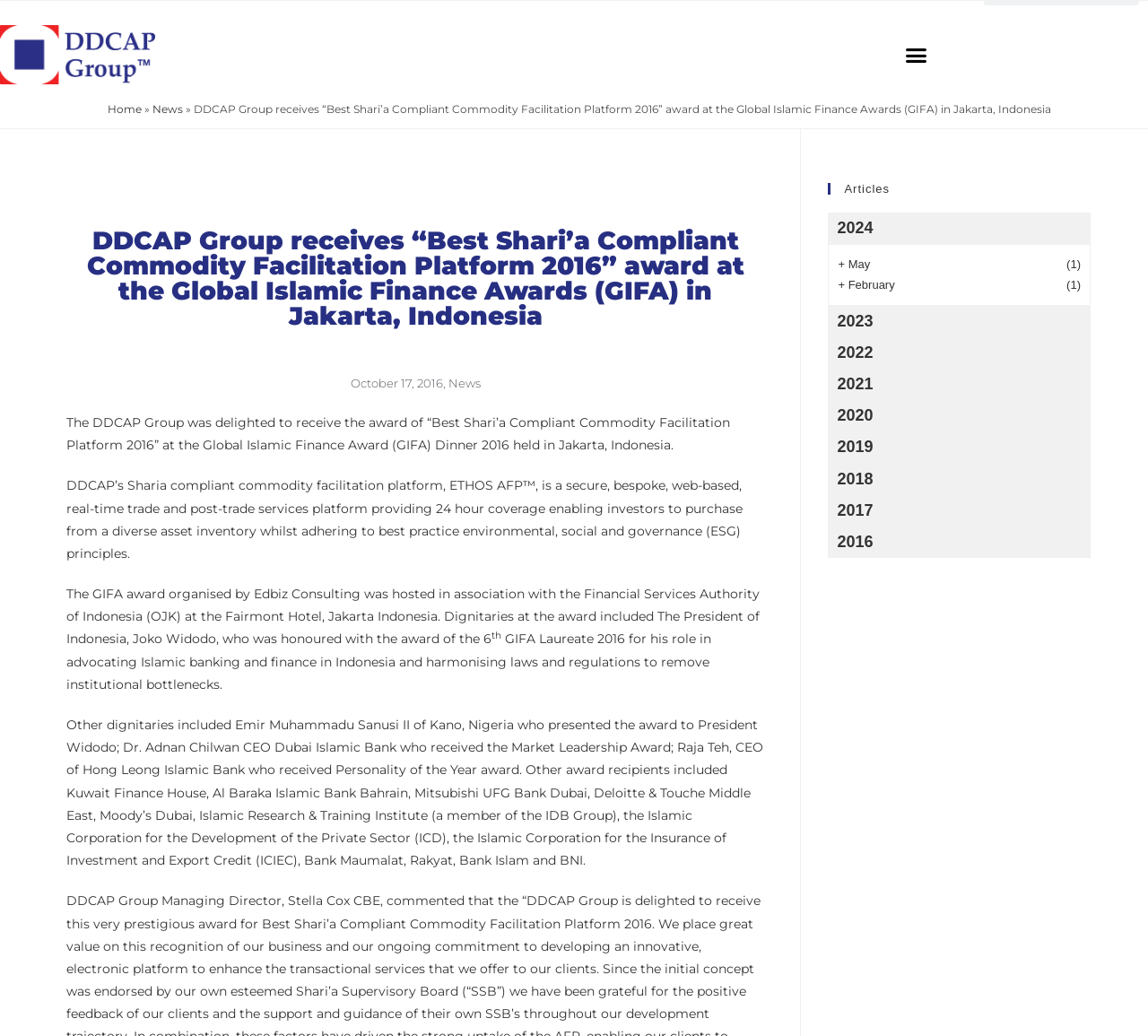Find the bounding box coordinates for the area that should be clicked to accomplish the instruction: "View articles from '2016'".

[0.721, 0.508, 0.95, 0.539]